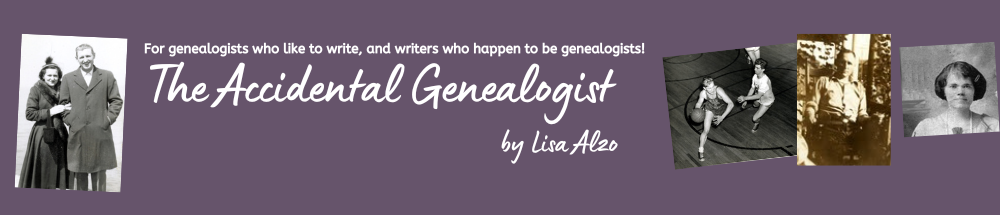Generate an in-depth description of the image you see.

The image serves as a vibrant header for "The Accidental Genealogist" blog, featuring a playful and engaging design. The background is rich purple, creating a warm and inviting atmosphere that complements the theme of storytelling and exploration in genealogy. Prominently displayed is the blog's title, "The Accidental Genealogist," written in a whimsical white font, highlighting the blog's focus on the intersection of writing and genealogy. Accompanying the title are vintage photographs that capture moments from the past, including couples and solo portraits, evoking a sense of nostalgia and connection to family history. This visual composition effectively reflects the blog's mission to inspire genealogists and writers alike, inviting readers to delve into their own histories and share their narratives.